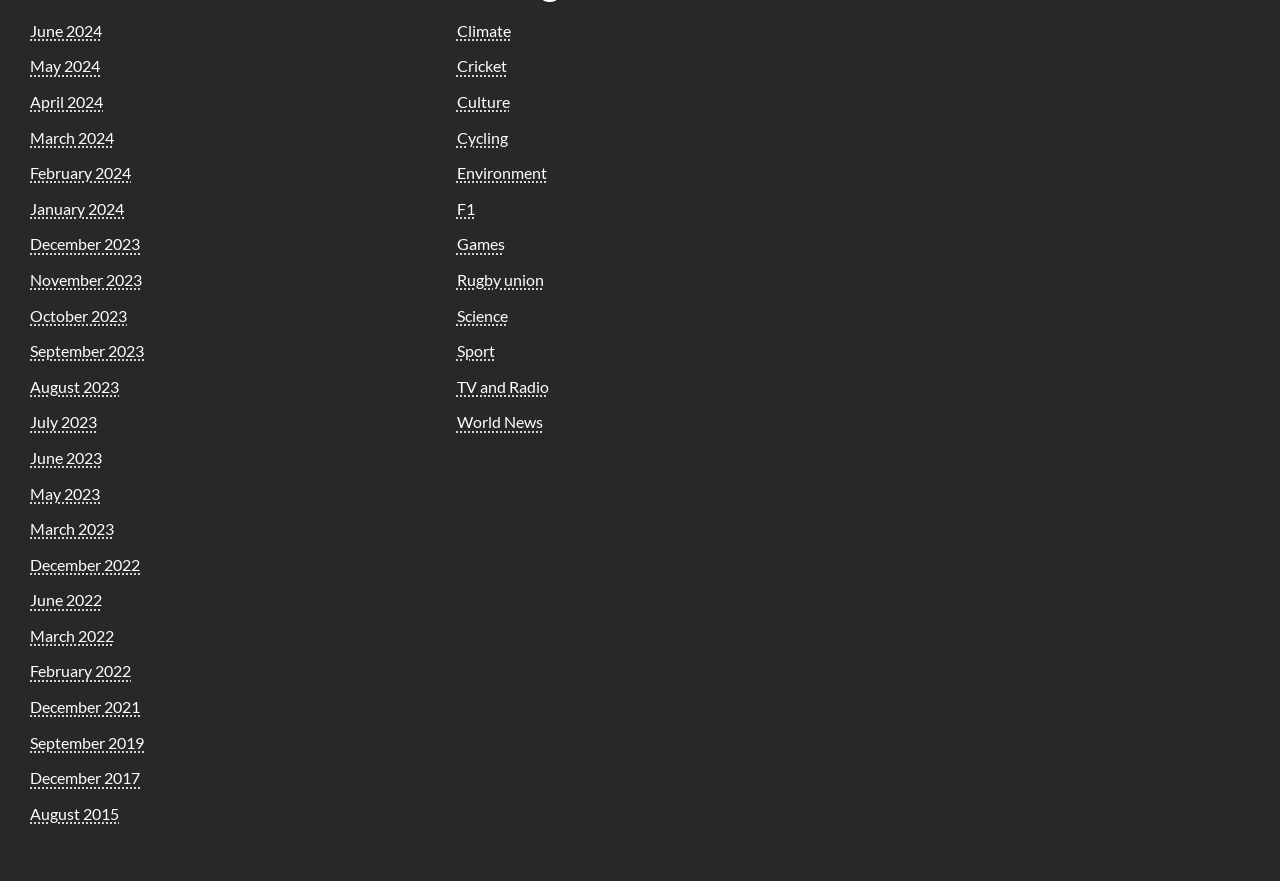Please answer the following question using a single word or phrase: 
What is the most recent month listed on the webpage?

June 2024